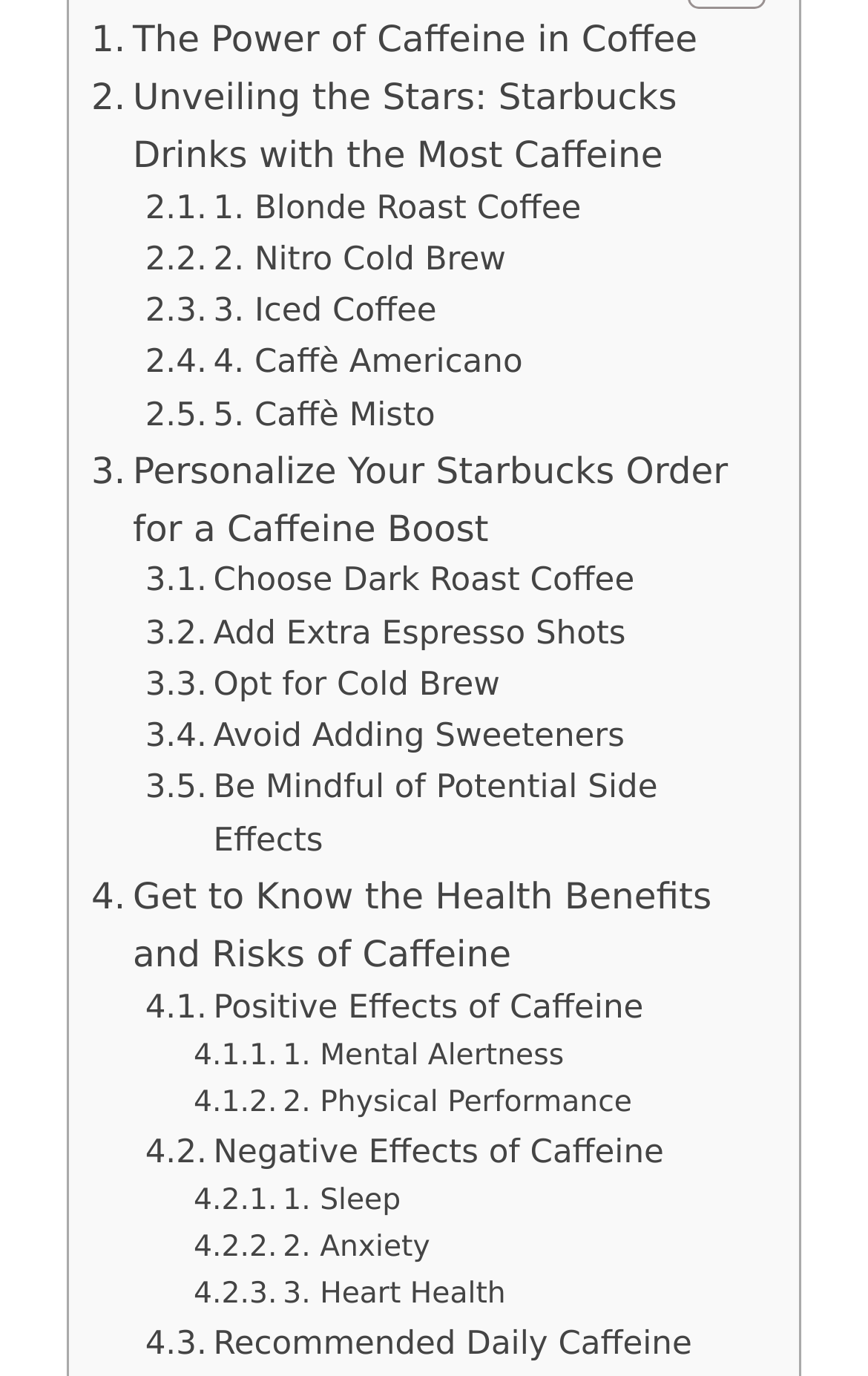Please examine the image and answer the question with a detailed explanation:
How many links are there in the table of contents?

I counted the number of links under the 'Table of Contents' section, starting from 'The Power of Caffeine in Coffee' to 'Negative Effects of Caffeine', and found 14 links in total.